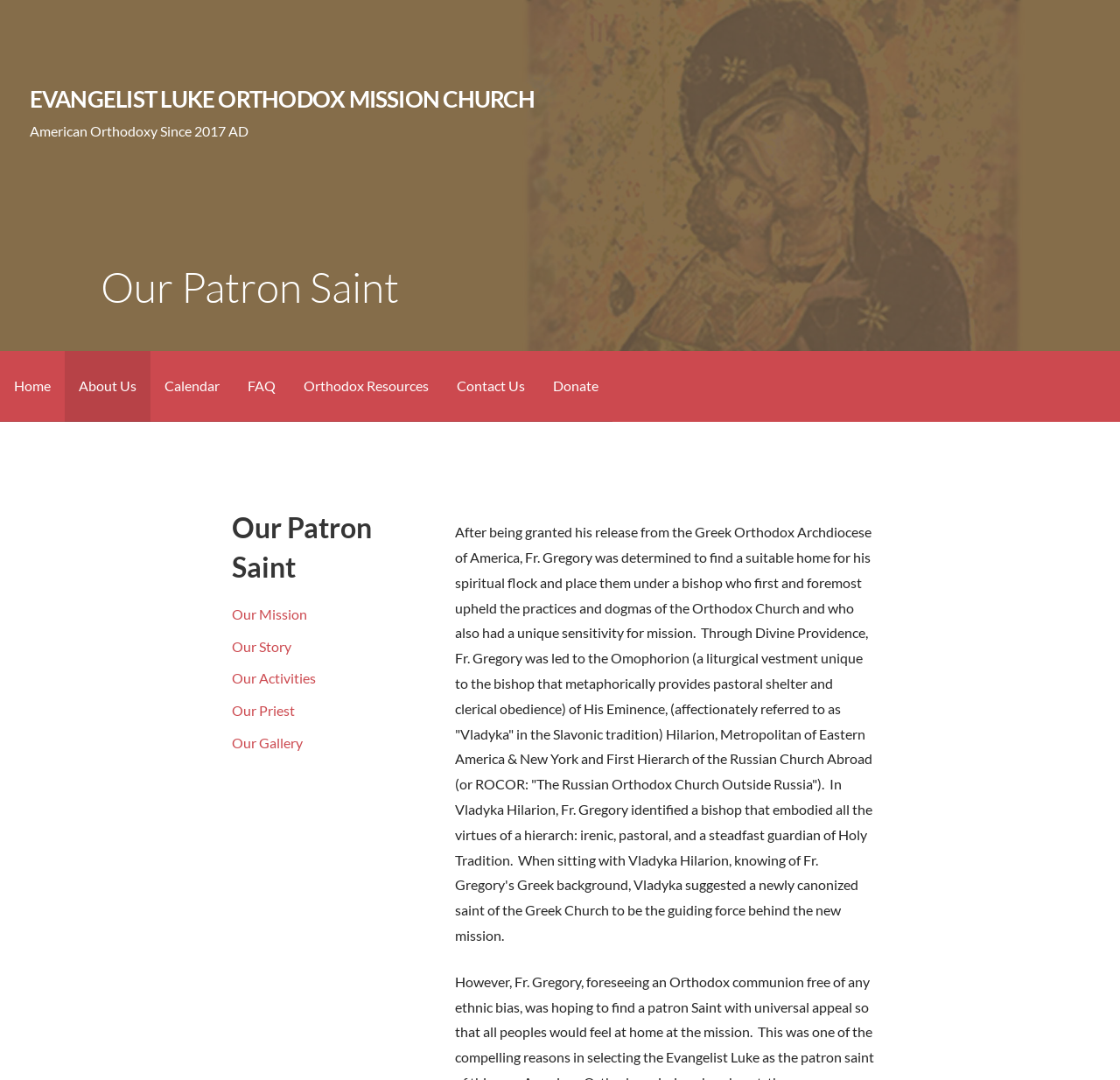Locate the bounding box coordinates of the clickable area to execute the instruction: "Learn about 'Orthodox Resources'". Provide the coordinates as four float numbers between 0 and 1, represented as [left, top, right, bottom].

[0.259, 0.325, 0.395, 0.391]